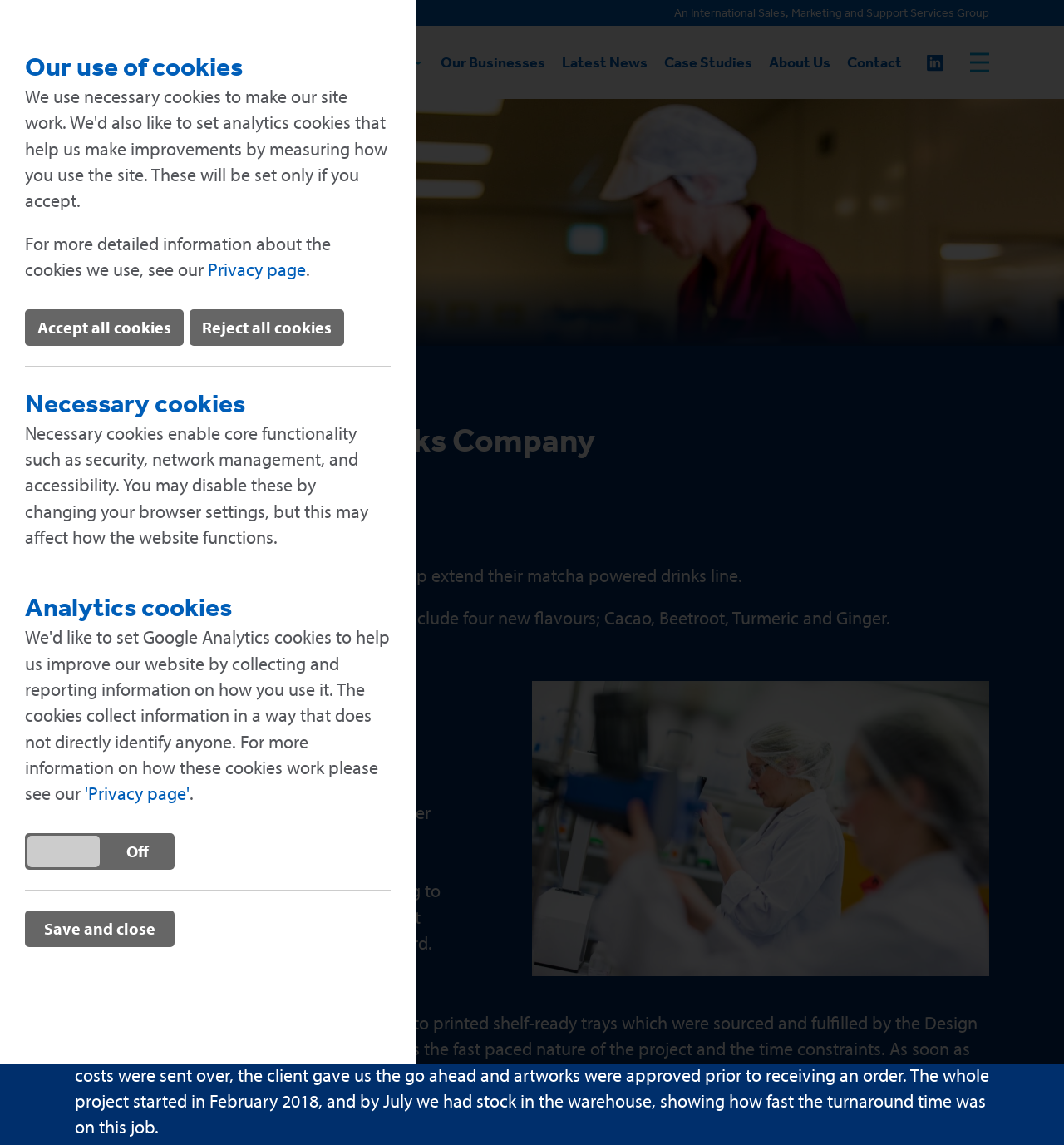Create a detailed description of the webpage's content and layout.

This webpage appears to be a case study page for a company called Design Plus, which is a part of DCC PLC. At the top of the page, there is a navigation menu with links to various sections of the website, including Services, Sectors, Our Businesses, Latest News, Case Studies, About Us, and Contact. Below the navigation menu, there is a large image that spans the width of the page.

The main content of the page is divided into sections, with headings and paragraphs of text. The first section has a heading "Case Studies" and a subheading "A New Range For a Drinks Company". Below this, there is a paragraph of text that describes the project, followed by two columns of text with headings "Bespoke Design" and "Product Development".

The next section has a heading "Sachet design and production" and a long paragraph of text that describes the project in more detail. The text is accompanied by no images, but there are several links to other pages on the website, including the homepage, Case Studies, and Privacy page.

At the bottom of the page, there is a button to open or close cookie preferences, and several hidden buttons and links related to cookie settings.